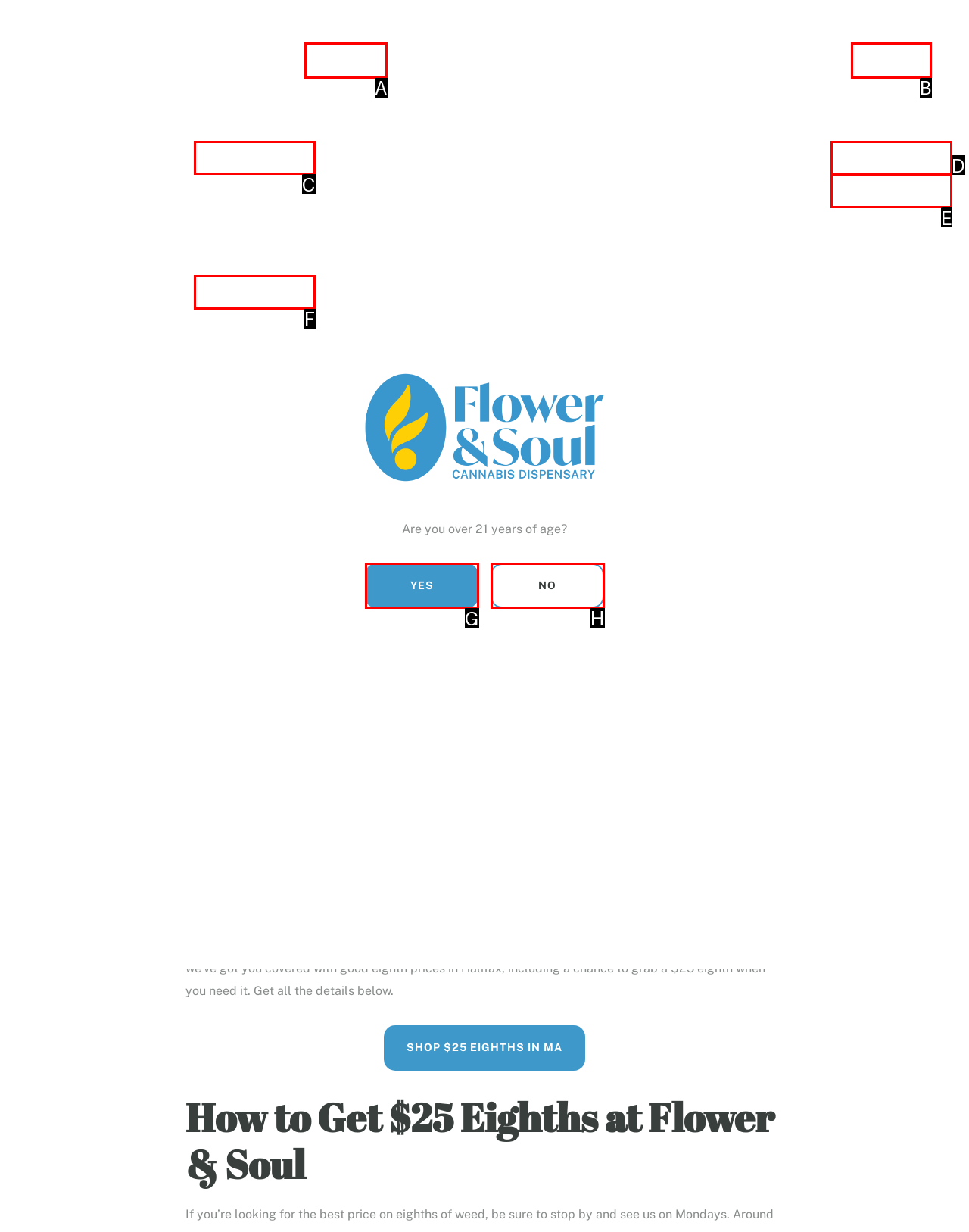Which UI element should you click on to achieve the following task: Click the 'YES' button? Provide the letter of the correct option.

G